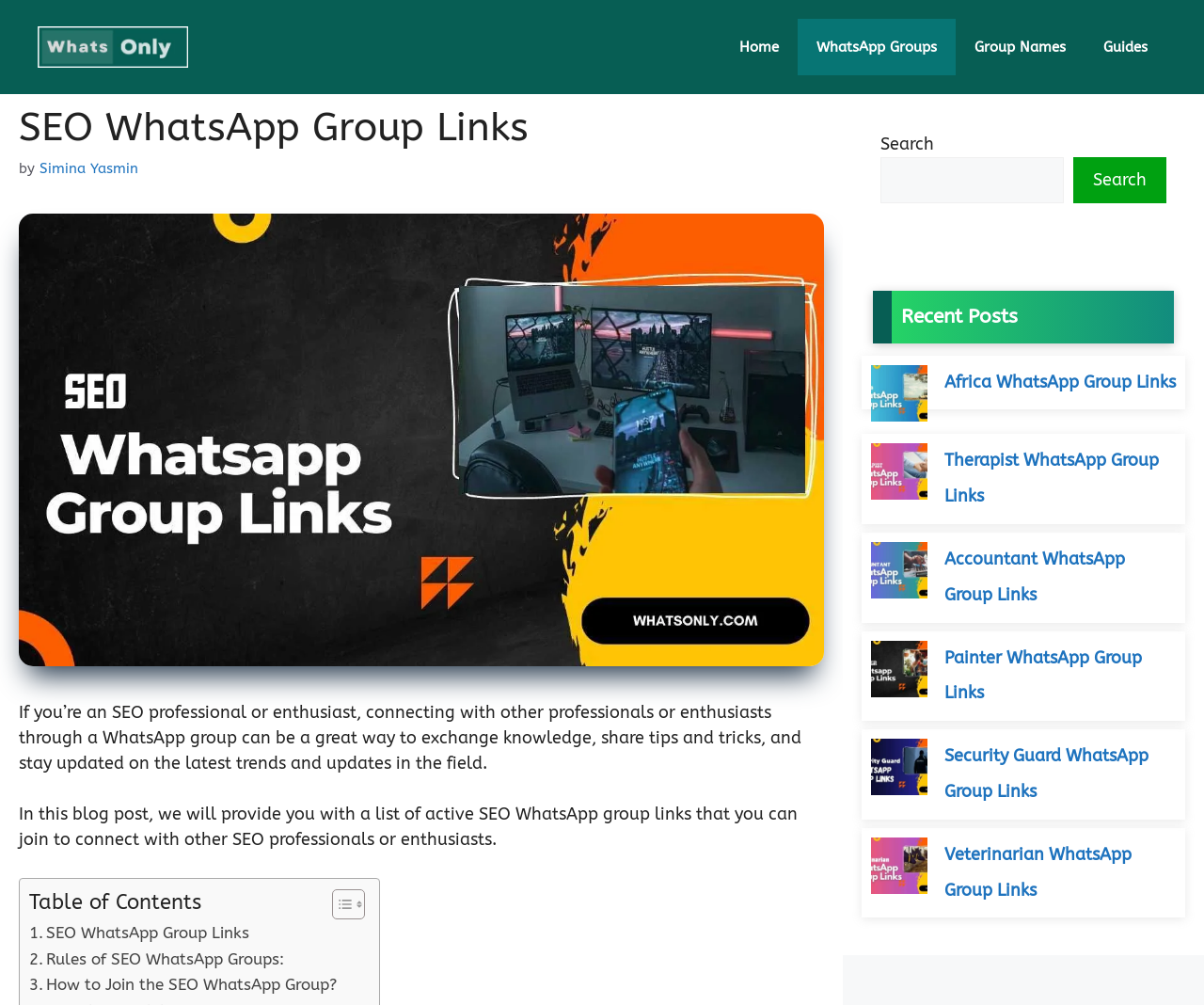Specify the bounding box coordinates of the area to click in order to follow the given instruction: "Read the 'SEO WhatsApp Group Links' article."

[0.016, 0.103, 0.684, 0.15]